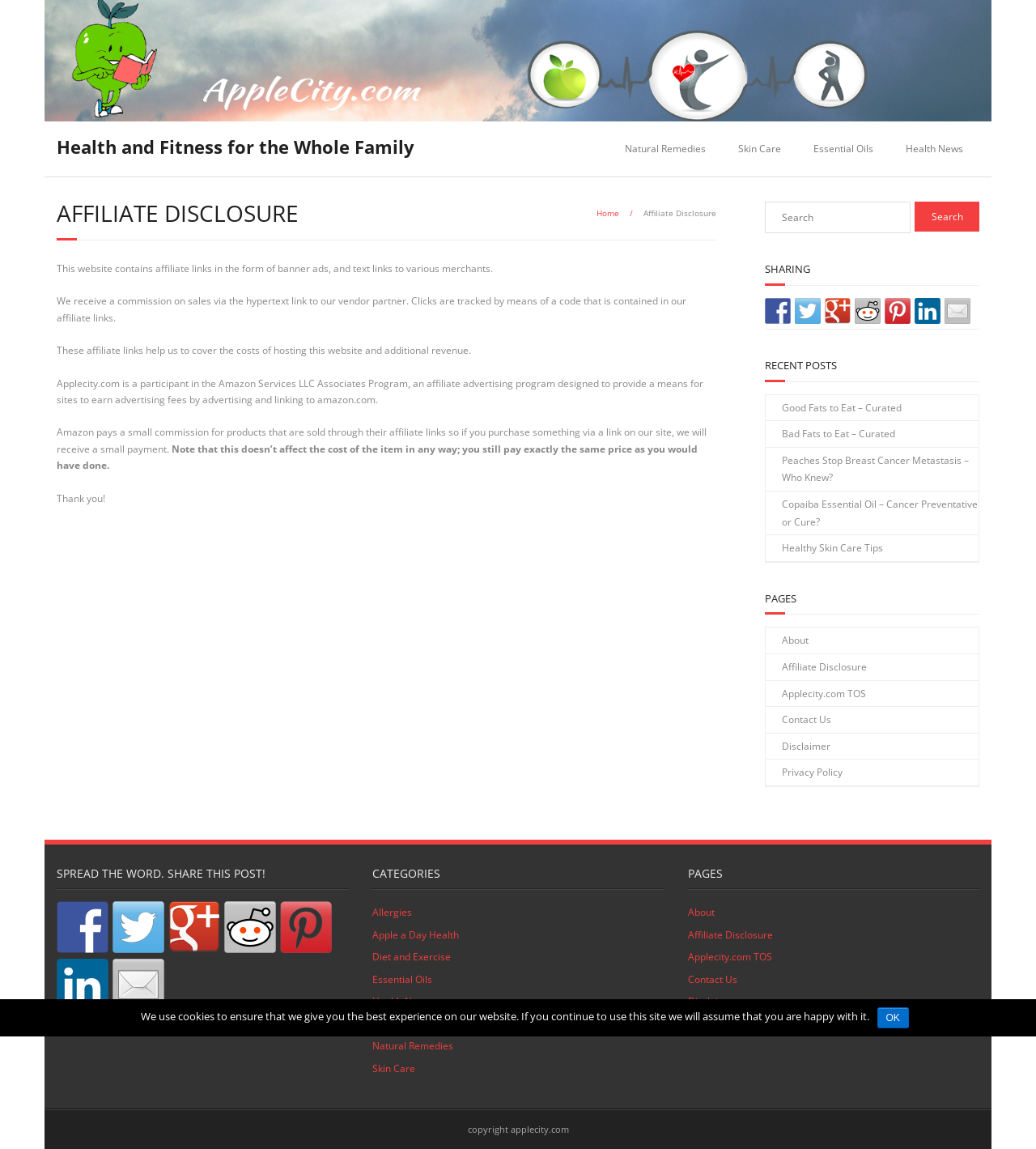Pinpoint the bounding box coordinates of the element that must be clicked to accomplish the following instruction: "Visit Indore page". The coordinates should be in the format of four float numbers between 0 and 1, i.e., [left, top, right, bottom].

None